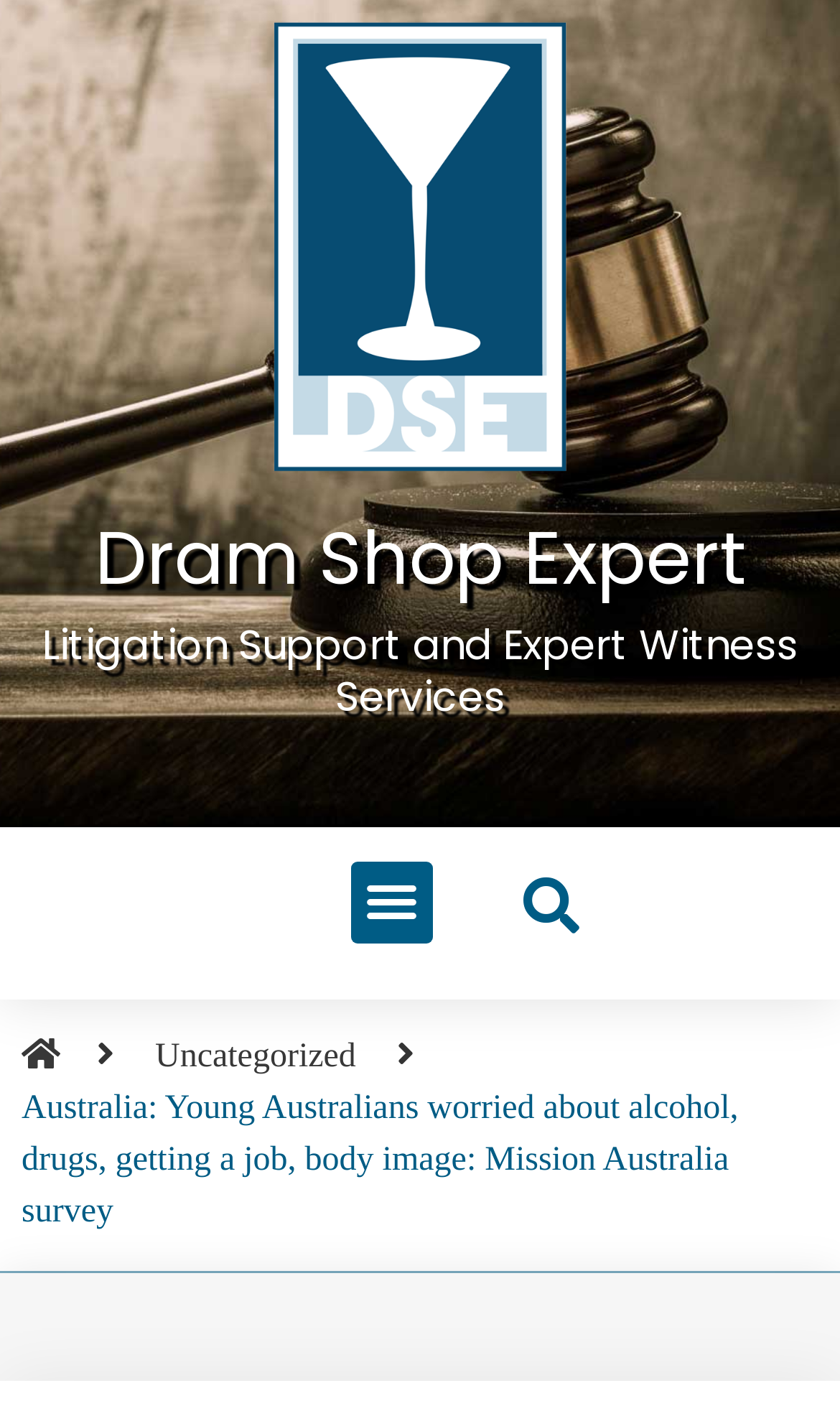Use one word or a short phrase to answer the question provided: 
What type of services does the website offer?

Litigation Support